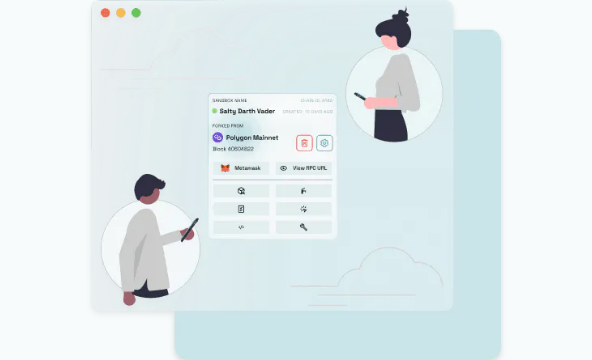Describe all the important aspects and details of the image.

The image illustrates a collaborative digital workspace, featuring two individuals engaged with their mobile devices against a soft, cloud-like background. The male figure, positioned on the left, is seen holding a phone while appearing to interact with a user interface that likely represents a decentralized application (DApp). On the right, the female figure, also using a mobile device, seems to be looking at the same or a related project.

At the center of the image, a digital dashboard is visible, providing details about a user named “Salty Darth Vader,” along with specific information about a connection to the Polygon Mainnet, indicated by the block number and wallet interactions. This scene encapsulates the essence of modern, cloud-enabled collaboration in web3 environments, highlighting the seamless integration of user experience and functionality in testing and deploying applications.